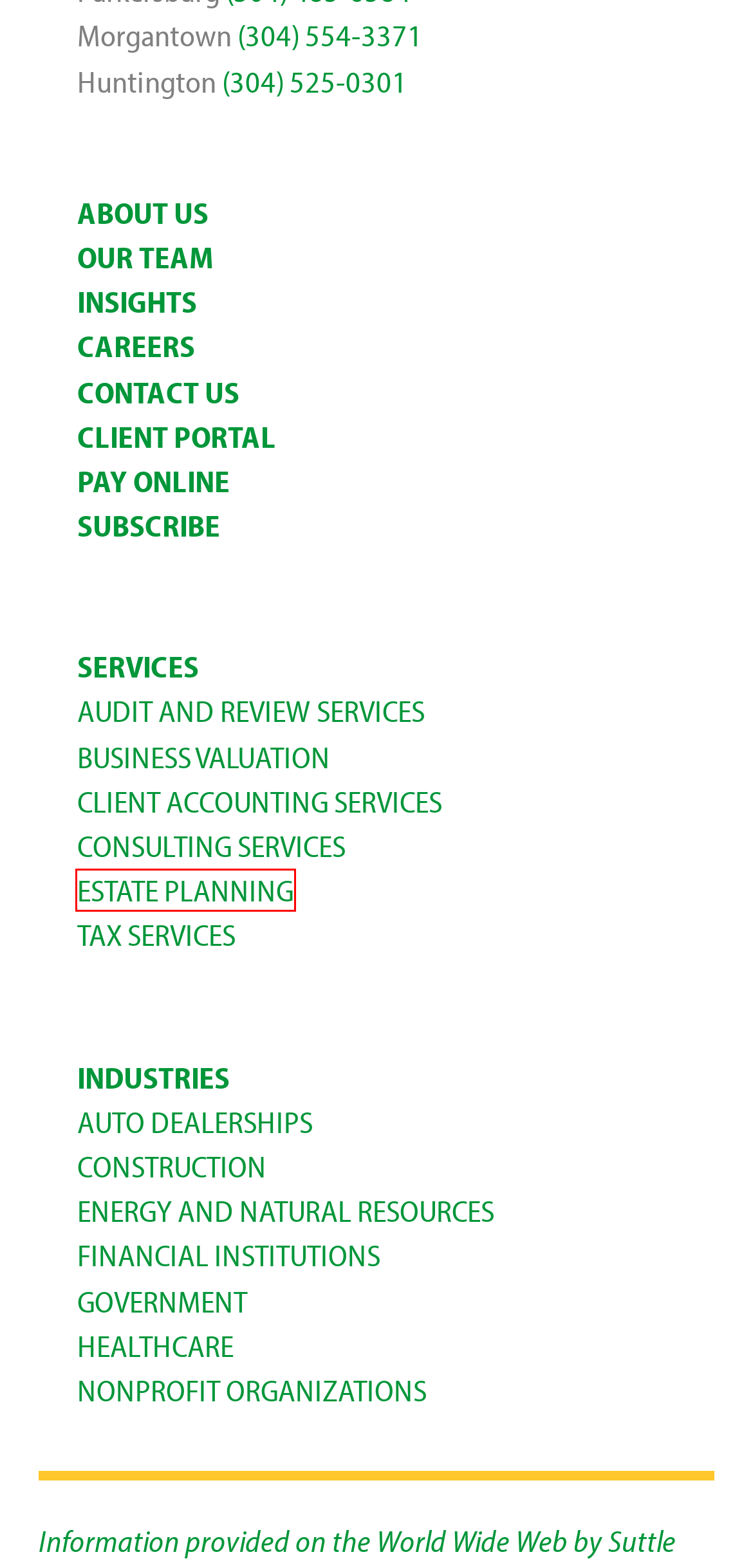Examine the screenshot of the webpage, noting the red bounding box around a UI element. Pick the webpage description that best matches the new page after the element in the red bounding box is clicked. Here are the candidates:
A. Payments - Suttle & Stalnaker CPAs
B. Business Valuation - Suttle & Stalnaker CPAs
C. Estate Planning - Suttle & Stalnaker CPAs
D. Healthcare - Suttle & Stalnaker CPAs
E. Subscribe - Suttle & Stalnaker CPAs
F. Government - Suttle & Stalnaker CPAs
G. Energy and Natural Resources - Suttle & Stalnaker CPAs
H. Financial Institutions - Suttle & Stalnaker CPAs

C